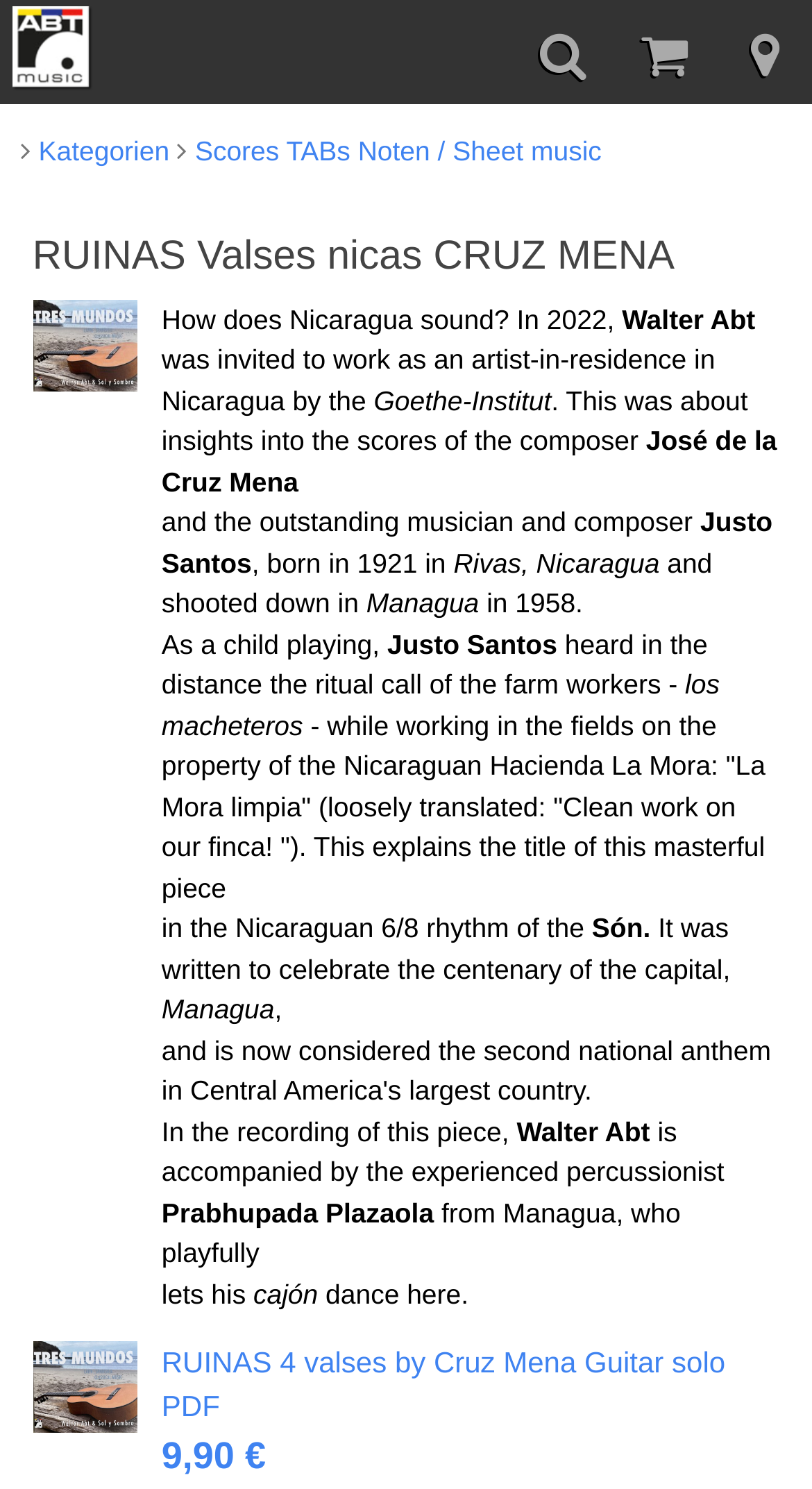Provide a comprehensive description of the webpage.

This webpage appears to be a music-related page, specifically about a guitar solo piece called "RUINAS Valses nicas CRUZ MENA" by José de la Cruz Mena. 

At the top of the page, there are four links, with the first one being a blank link, the second one having a font awesome icon, the third one labeled "Kategorien", and the fourth one labeled "Scores TABs Noten / Sheet music". 

Below these links, there is a heading with the title "RUINAS Valses nicas CRUZ MENA" and an image with the same title. 

The main content of the page is a passage of text that describes the background and inspiration of the piece. The text is divided into several paragraphs, with the first one talking about how Walter Abt, an artist-in-residence in Nicaragua, worked on the scores of José de la Cruz Mena. The following paragraphs describe the life and work of Justo Santos, a musician and composer from Nicaragua, and how his music was influenced by the ritual call of farm workers. 

The text also explains the title of the piece, "RUINAS", and how it was written to celebrate the centenary of the capital, Managua. Additionally, it mentions that the piece is in the Nicaraguan 6/8 rhythm of the Són. 

Further down, the text describes the recording of the piece, which features Walter Abt accompanied by percussionist Prabhupada Plazaola from Managua. 

At the bottom of the page, there is an image and a link with the title "RUINAS 4 valses by Cruz Mena Guitar solo PDF", which appears to be a downloadable PDF file of the guitar solo piece. There is also a heading with the same title and a link to purchase the piece for 9,90 €.